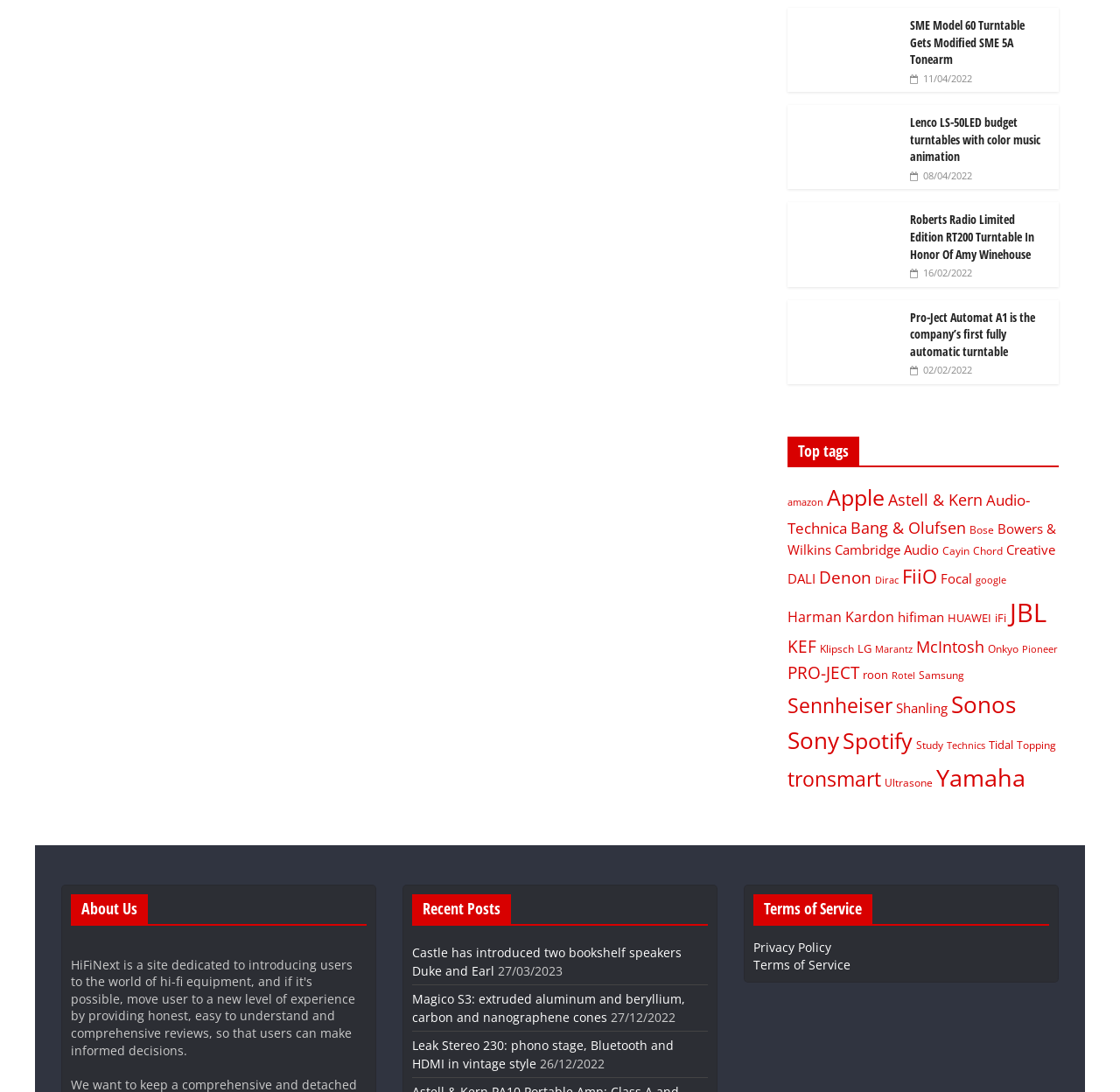Identify the bounding box coordinates for the element you need to click to achieve the following task: "Check the Roberts Radio Limited Edition RT200 Turntable In Honor Of Amy Winehouse news". Provide the bounding box coordinates as four float numbers between 0 and 1, in the form [left, top, right, bottom].

[0.812, 0.193, 0.923, 0.24]